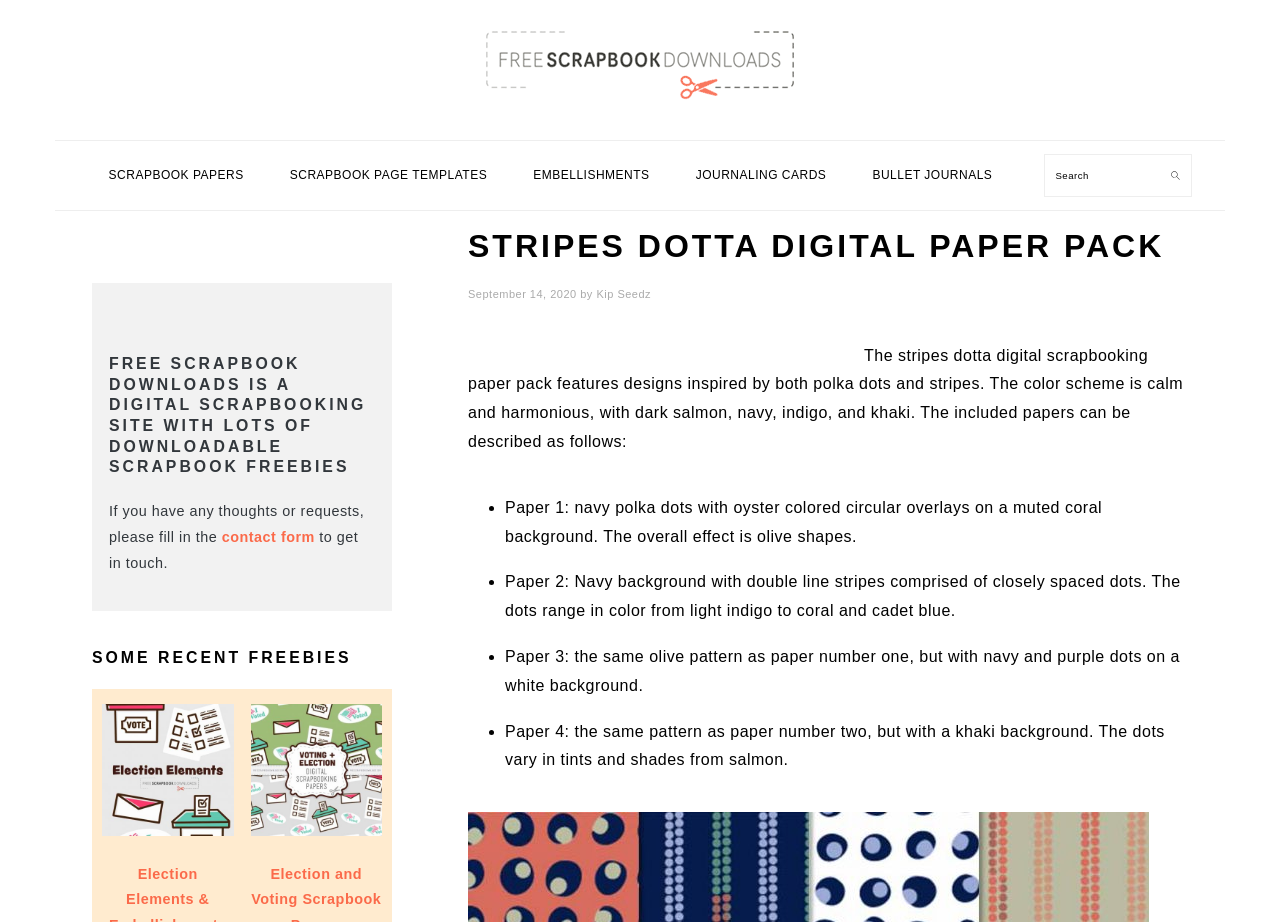How many papers are included in the pack?
Observe the image and answer the question with a one-word or short phrase response.

4